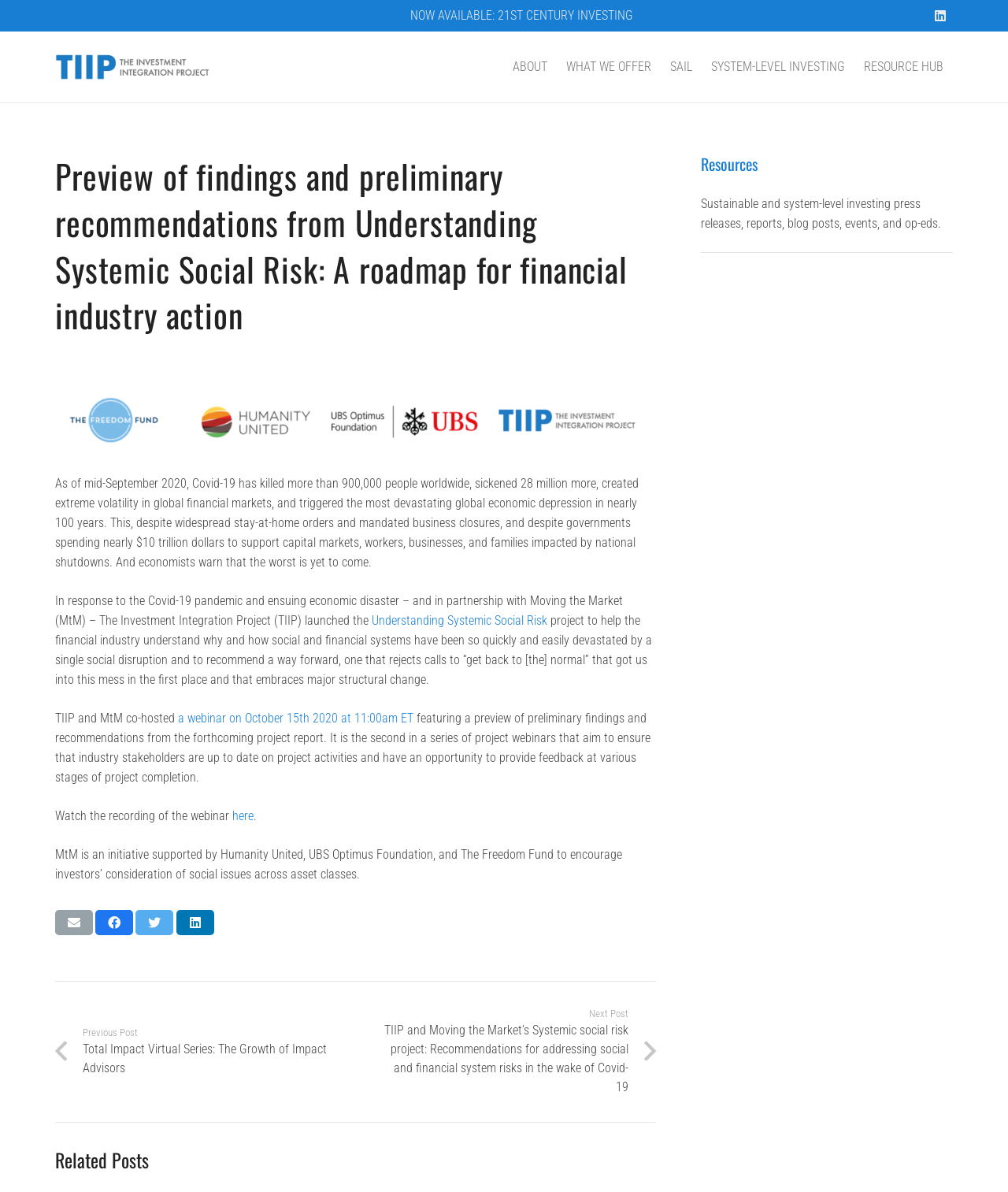Identify the bounding box coordinates of the clickable region required to complete the instruction: "Watch the webinar recording". The coordinates should be given as four float numbers within the range of 0 and 1, i.e., [left, top, right, bottom].

[0.23, 0.678, 0.252, 0.691]